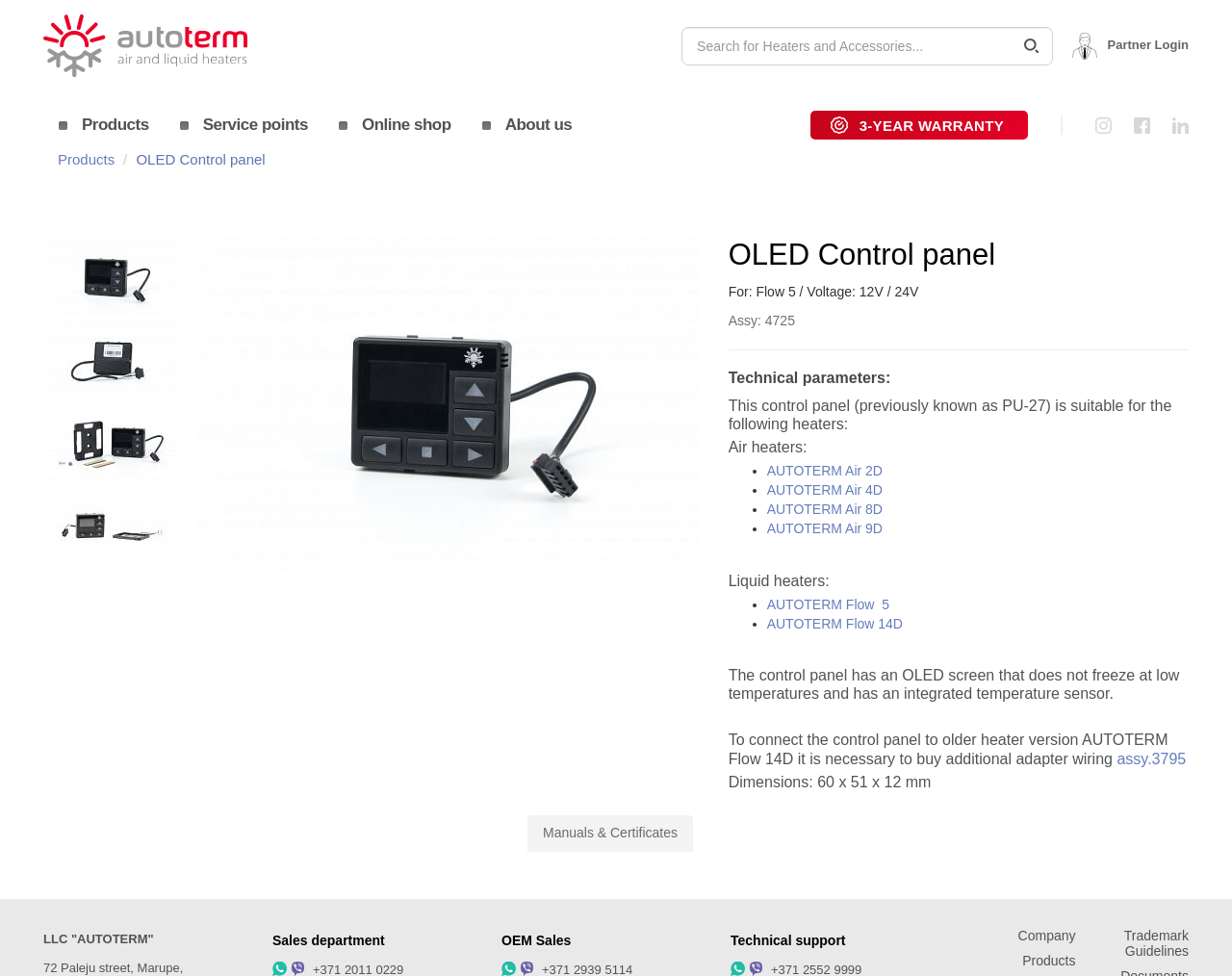What is the dimension of the control panel? Using the information from the screenshot, answer with a single word or phrase.

60 x 51 x 12 mm